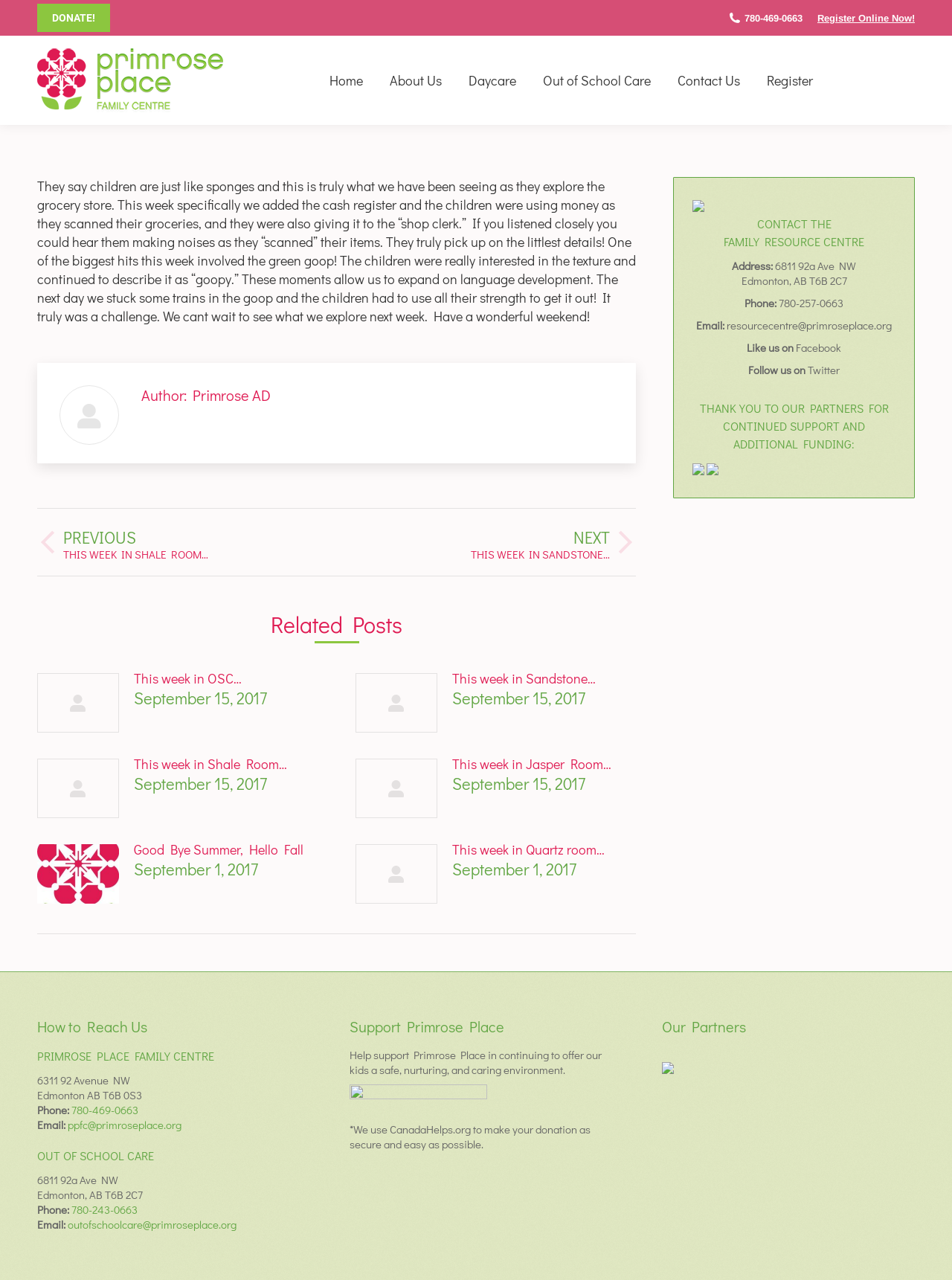Given the description This week in Jasper Room…, predict the bounding box coordinates of the UI element. Ensure the coordinates are in the format (top-left x, top-left y, bottom-right x, bottom-right y) and all values are between 0 and 1.

[0.475, 0.59, 0.642, 0.604]